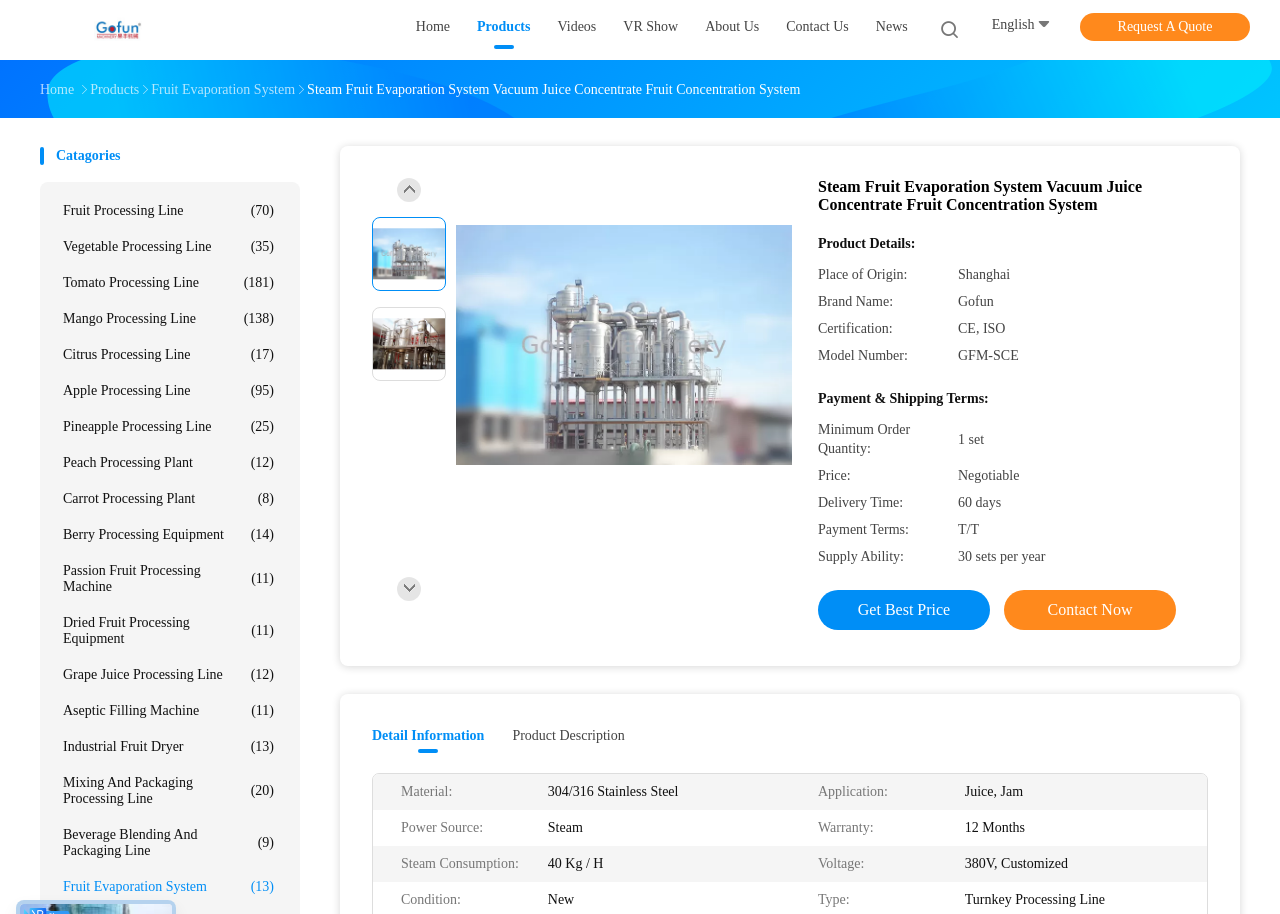Provide the bounding box coordinates, formatted as (top-left x, top-left y, bottom-right x, bottom-right y), with all values being floating point numbers between 0 and 1. Identify the bounding box of the UI element that matches the description: VR Show

[0.487, 0.019, 0.53, 0.047]